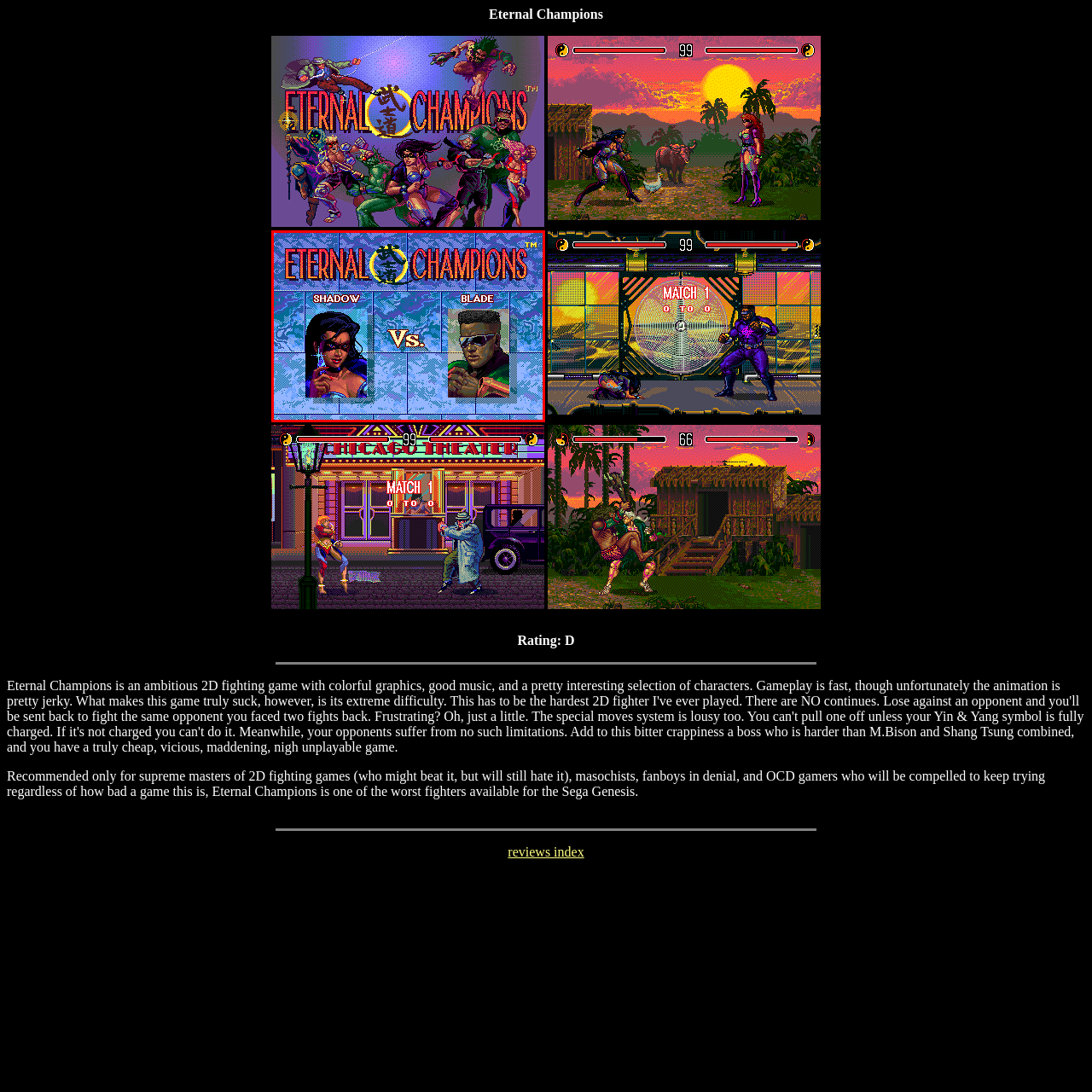Describe in detail what is happening in the image highlighted by the red border.

The image displays a classic match-up from the video game "Eternal Champions," showcasing two of its characters, Shadow and Blade. On the left side, Shadow is portrayed as a confident female fighter with stylish sunglasses and glamorous attire, exuding an air of mystery and power. Opposite her, Blade is depicted as a muscular male character, also wearing sunglasses and a vibrant, colorful outfit that reflects his tough demeanor. The scene is set against a textured blue background with the iconic game title "Eternal Champions" prominently displayed at the top, framed by a circular emblem. Positioned between the characters is the word "Vs." emphasizing the competitive nature of this iconic fighting game. The overall aesthetic captures the vibrant 16-bit art style characteristic of the Sega Genesis era, enticing players to engage in thrilling battles.